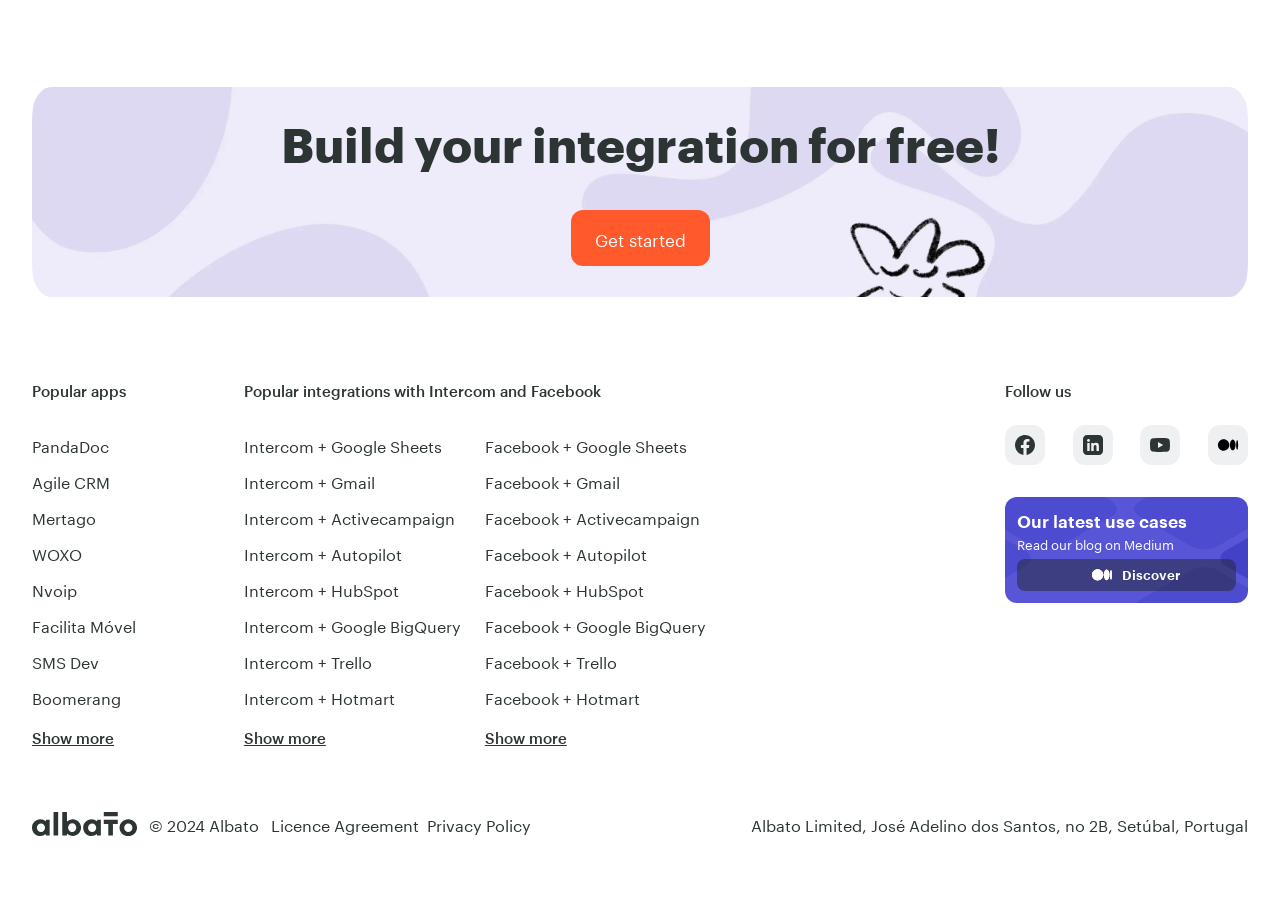Locate the bounding box coordinates of the element that should be clicked to fulfill the instruction: "Click on Get started".

[0.446, 0.234, 0.554, 0.296]